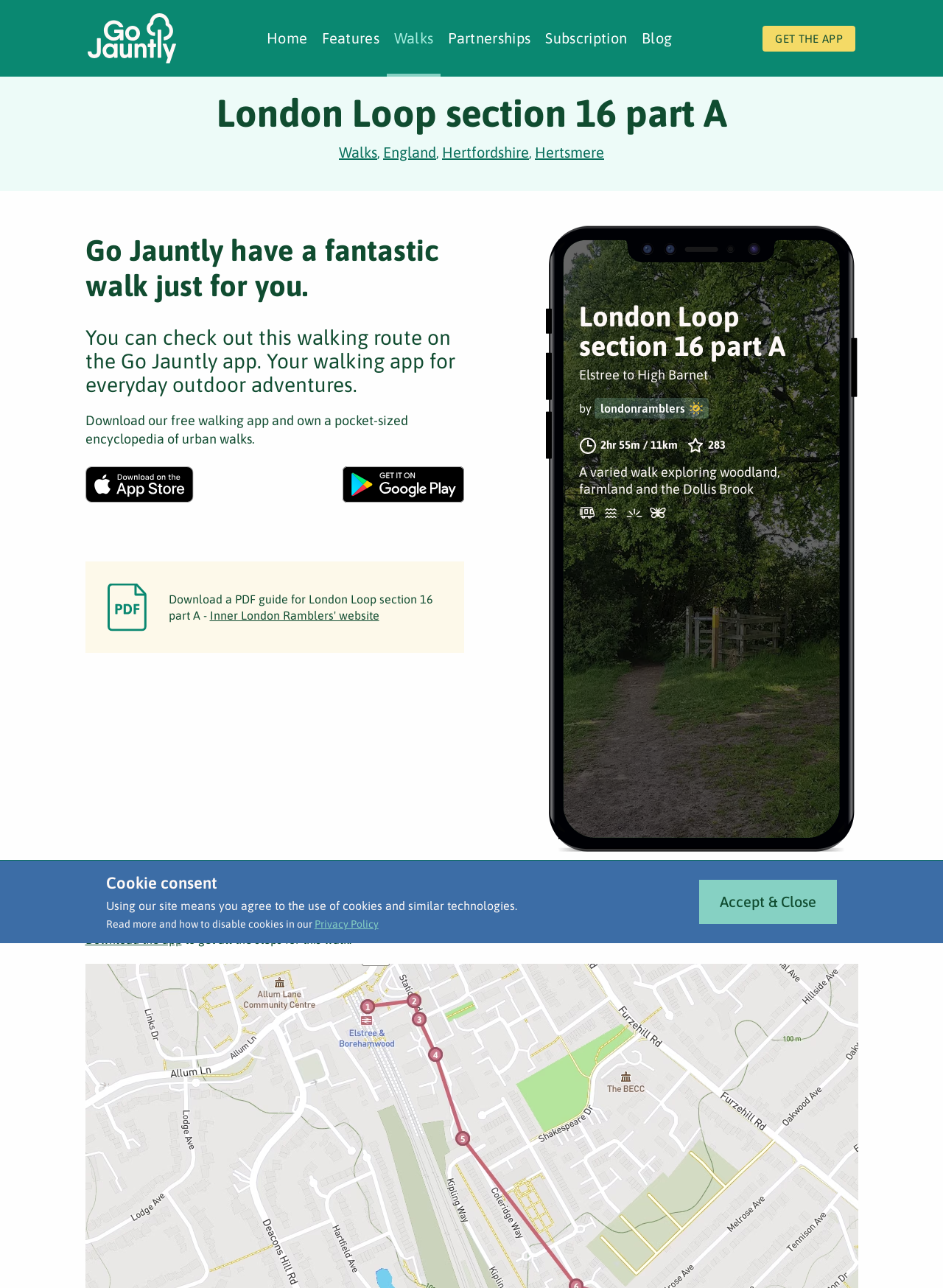Determine the main heading of the webpage and generate its text.

London Loop section 16 part A